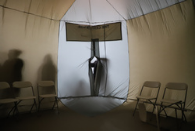Please give a short response to the question using one word or a phrase:
What is the atmosphere conveyed in the image?

Contemplation and exploration